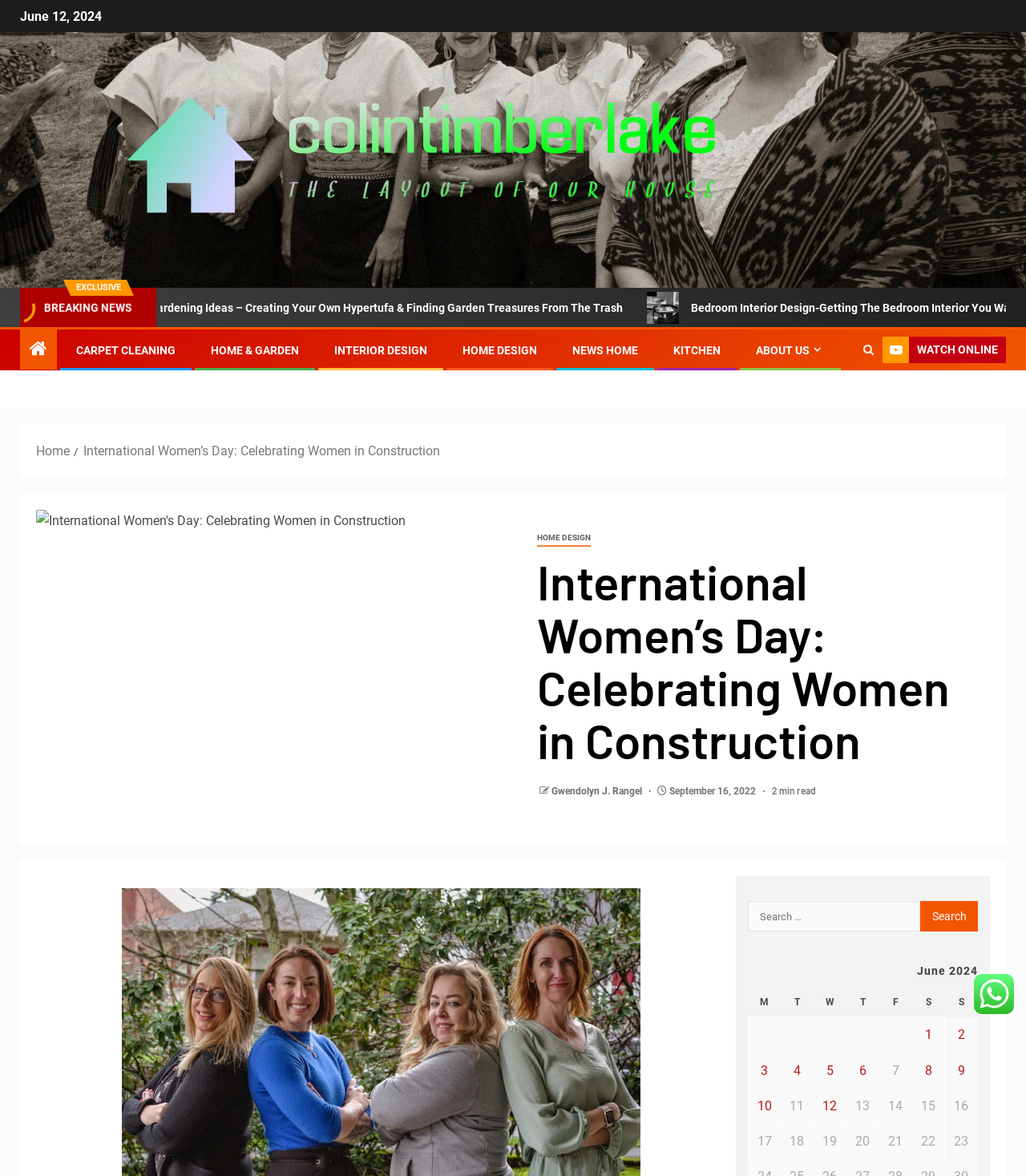Can you extract the primary headline text from the webpage?

International Women’s Day: Celebrating Women in Construction